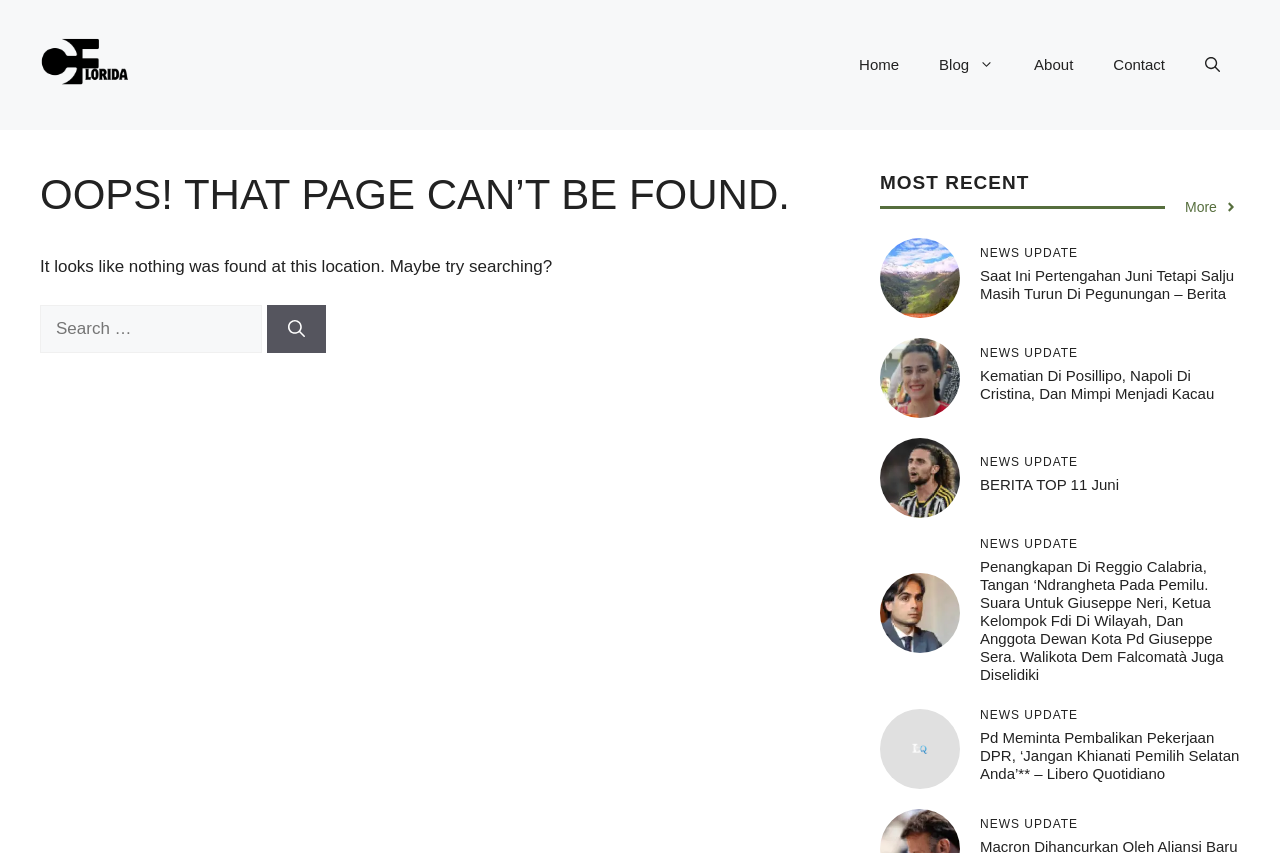Determine the bounding box coordinates of the clickable element to complete this instruction: "Read more news". Provide the coordinates in the format of four float numbers between 0 and 1, [left, top, right, bottom].

[0.926, 0.23, 0.967, 0.255]